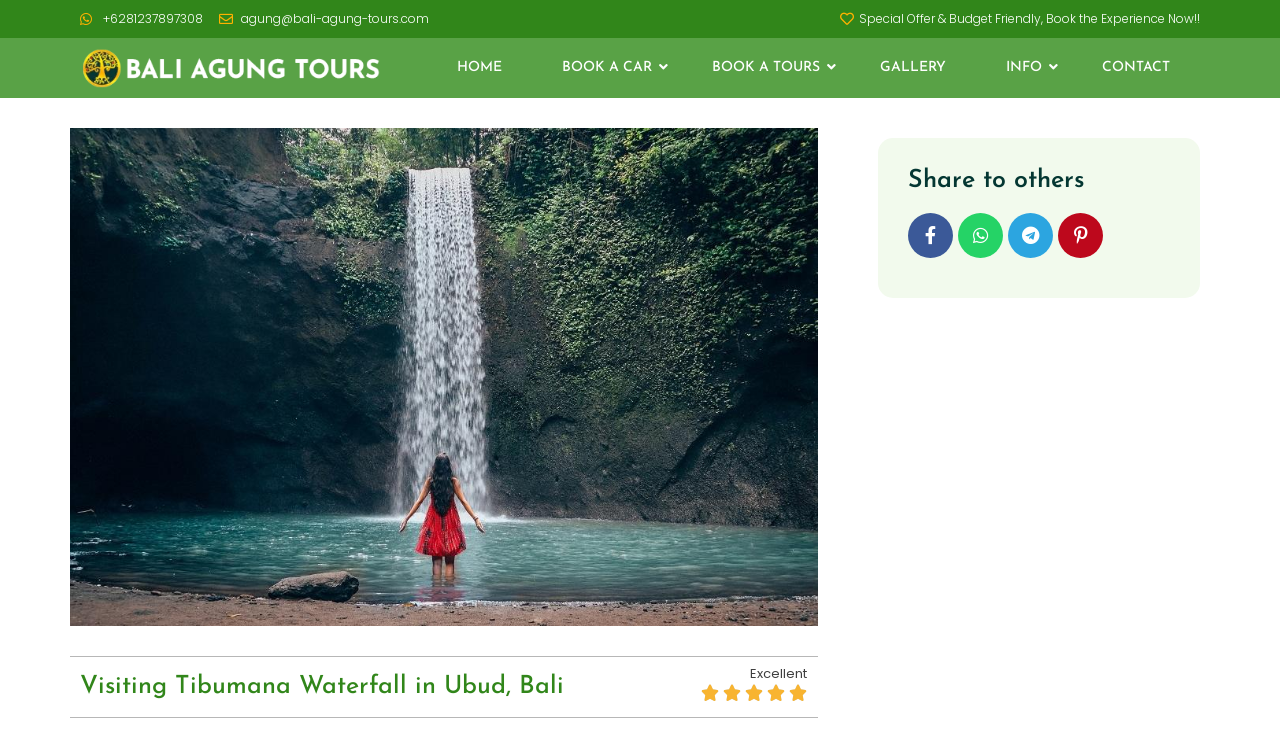Provide a brief response in the form of a single word or phrase:
What is the email address to contact?

agung@bali-agung-tours.com